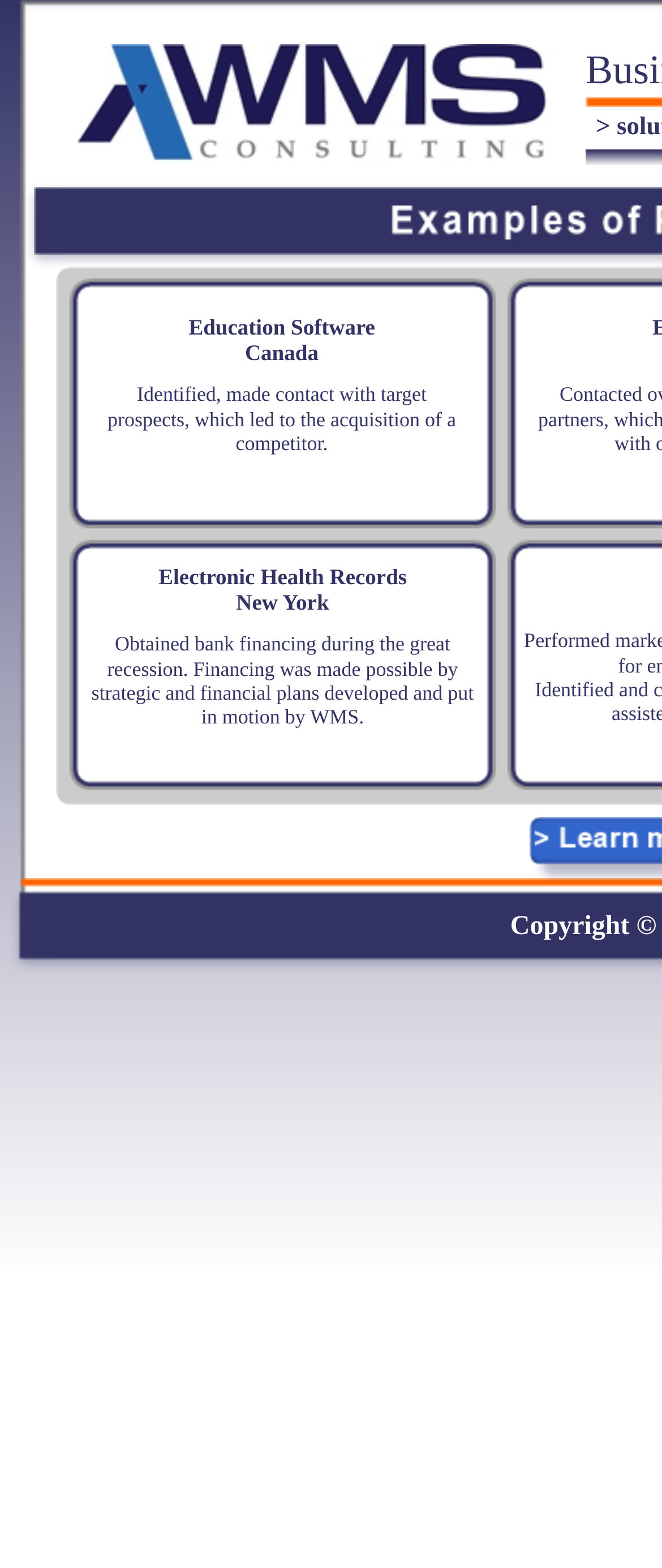Answer the following query with a single word or phrase:
What was obtained during the great recession?

Bank financing